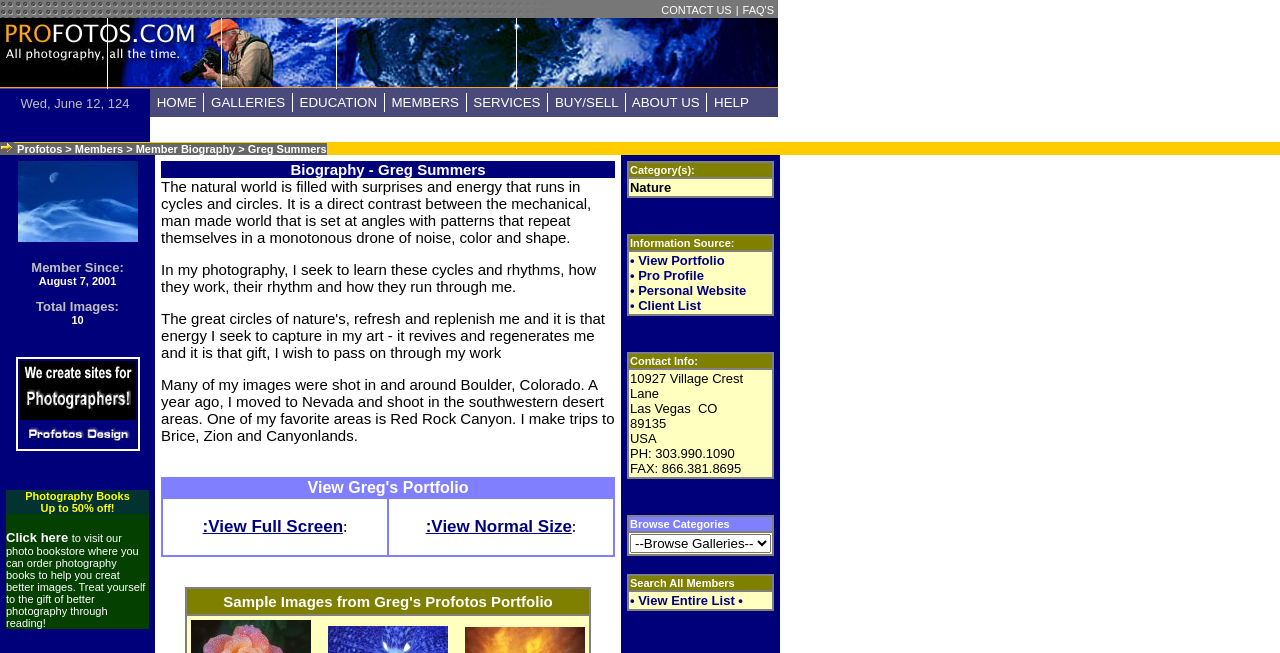Please locate the bounding box coordinates of the element that needs to be clicked to achieve the following instruction: "Click CONTACT US". The coordinates should be four float numbers between 0 and 1, i.e., [left, top, right, bottom].

[0.517, 0.006, 0.572, 0.025]